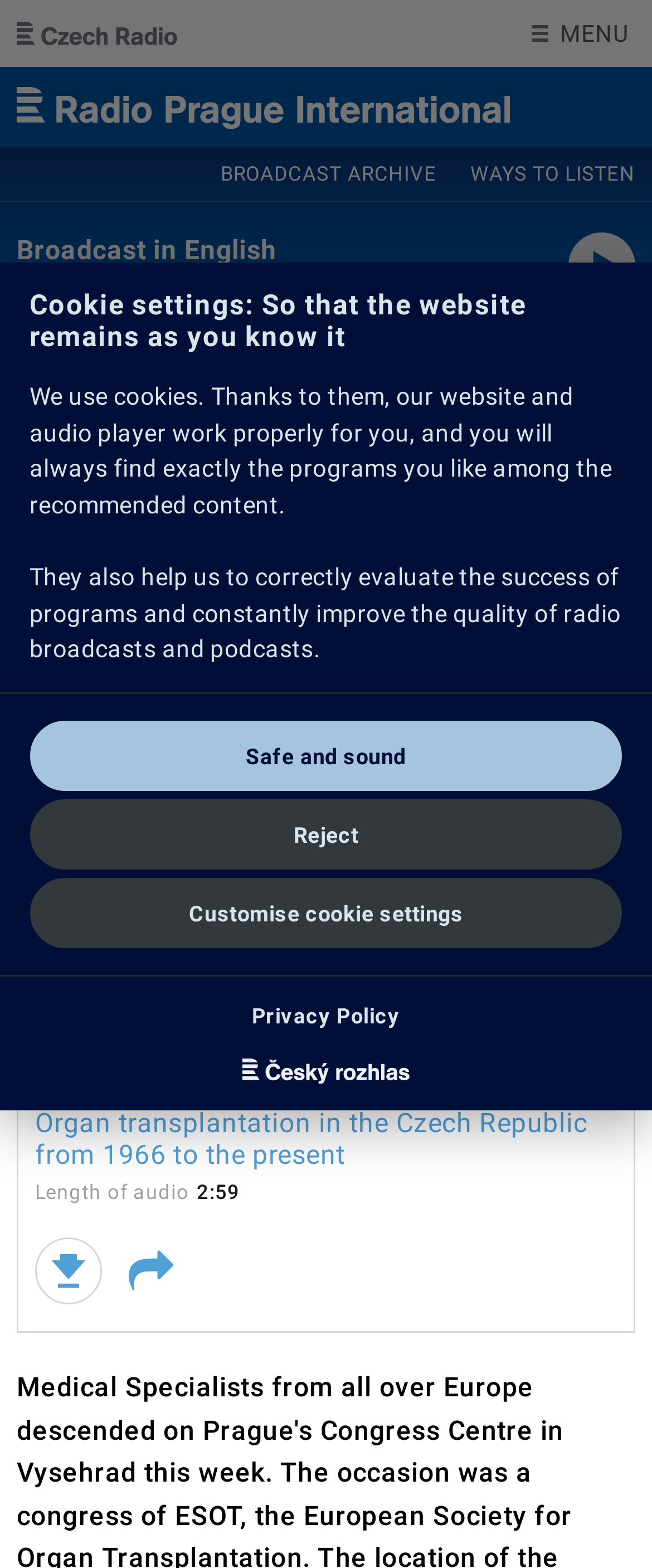What is the duration of the audio?
Can you provide an in-depth and detailed response to the question?

I determined the duration of the audio by looking at the StaticText elements with the text '0:00', '/' and '2:59' located below the button 'Play / pause'. The duration of the audio is 2 minutes and 59 seconds.